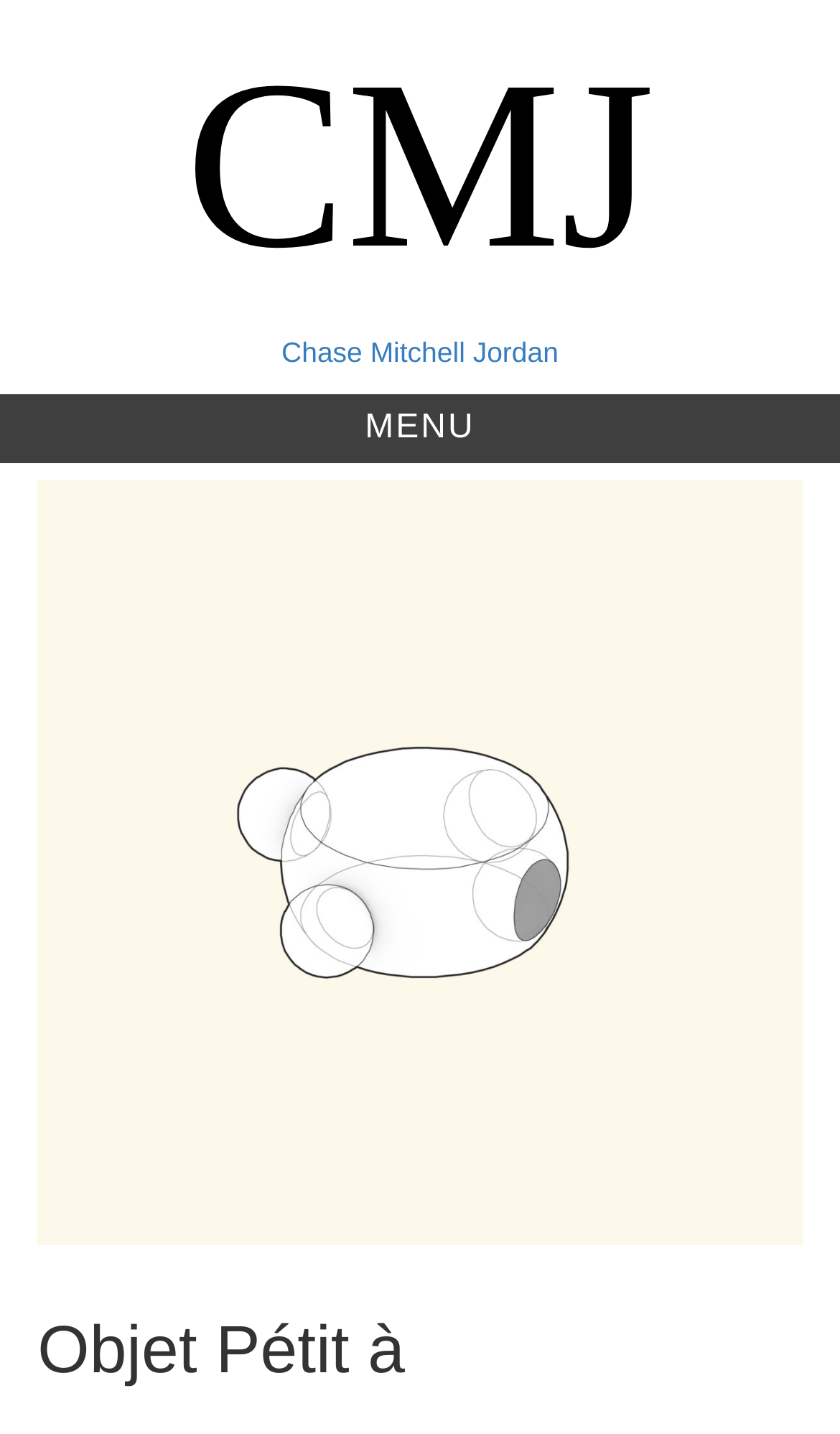Locate the bounding box of the UI element described in the following text: "CMJ".

[0.221, 0.022, 0.779, 0.208]